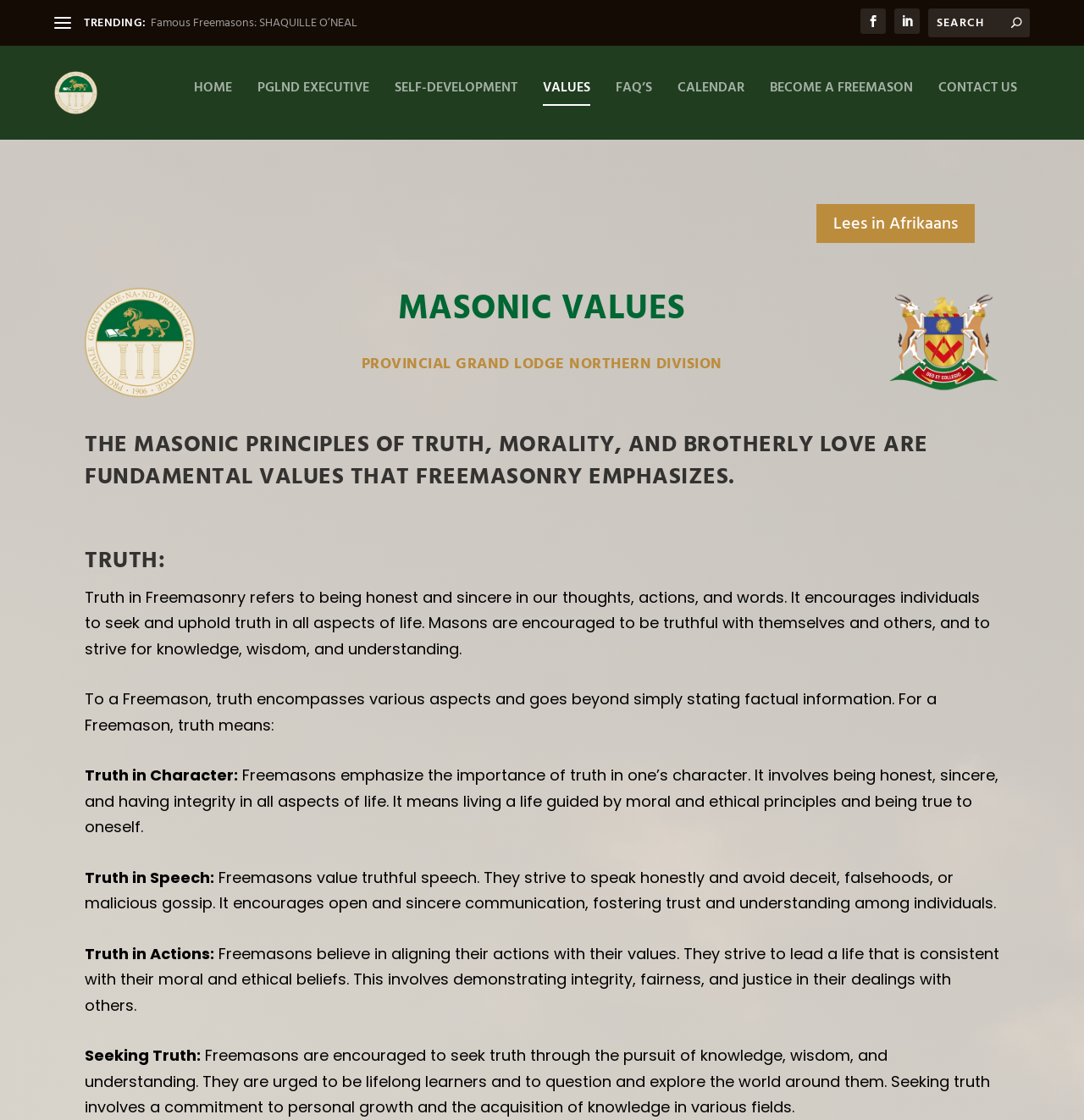Can you determine the bounding box coordinates of the area that needs to be clicked to fulfill the following instruction: "Go to HOME page"?

[0.179, 0.082, 0.214, 0.135]